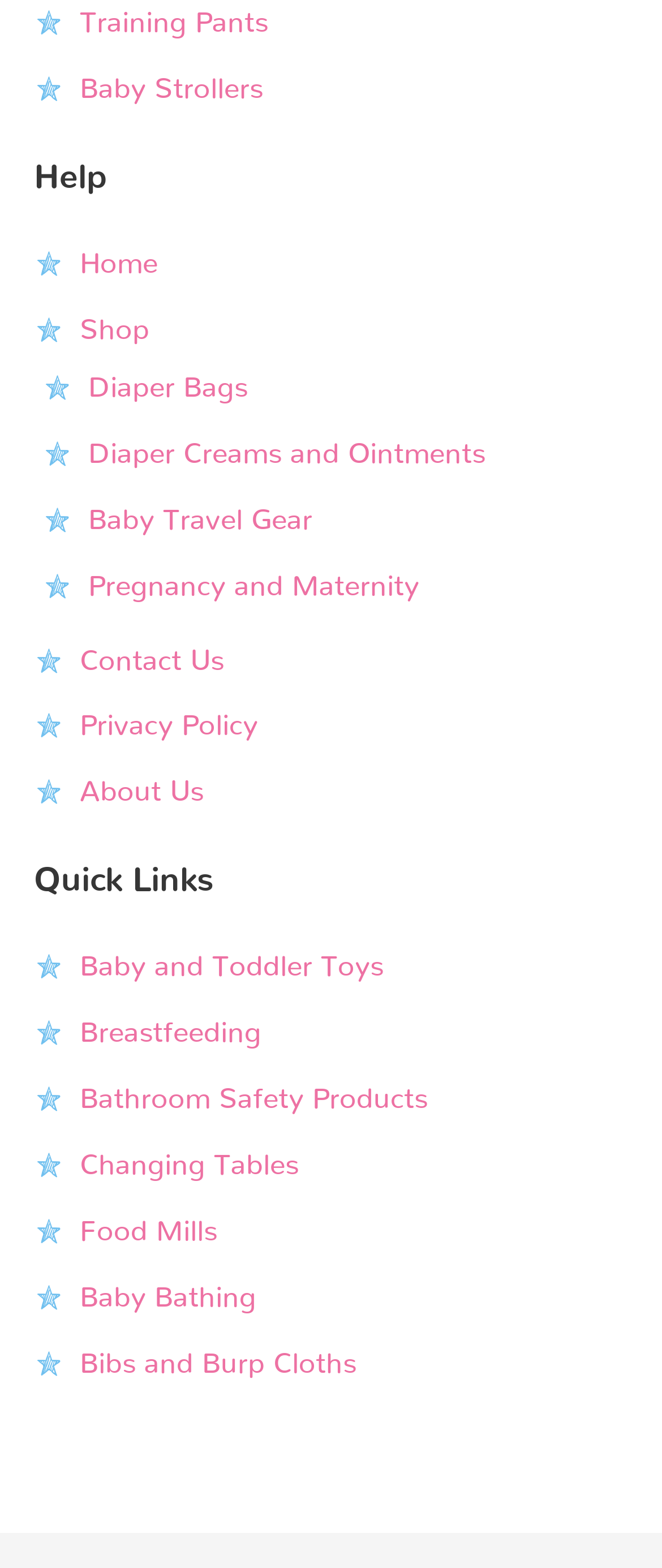What is the last link on the webpage?
Look at the image and respond with a single word or a short phrase.

Bibs and Burp Cloths